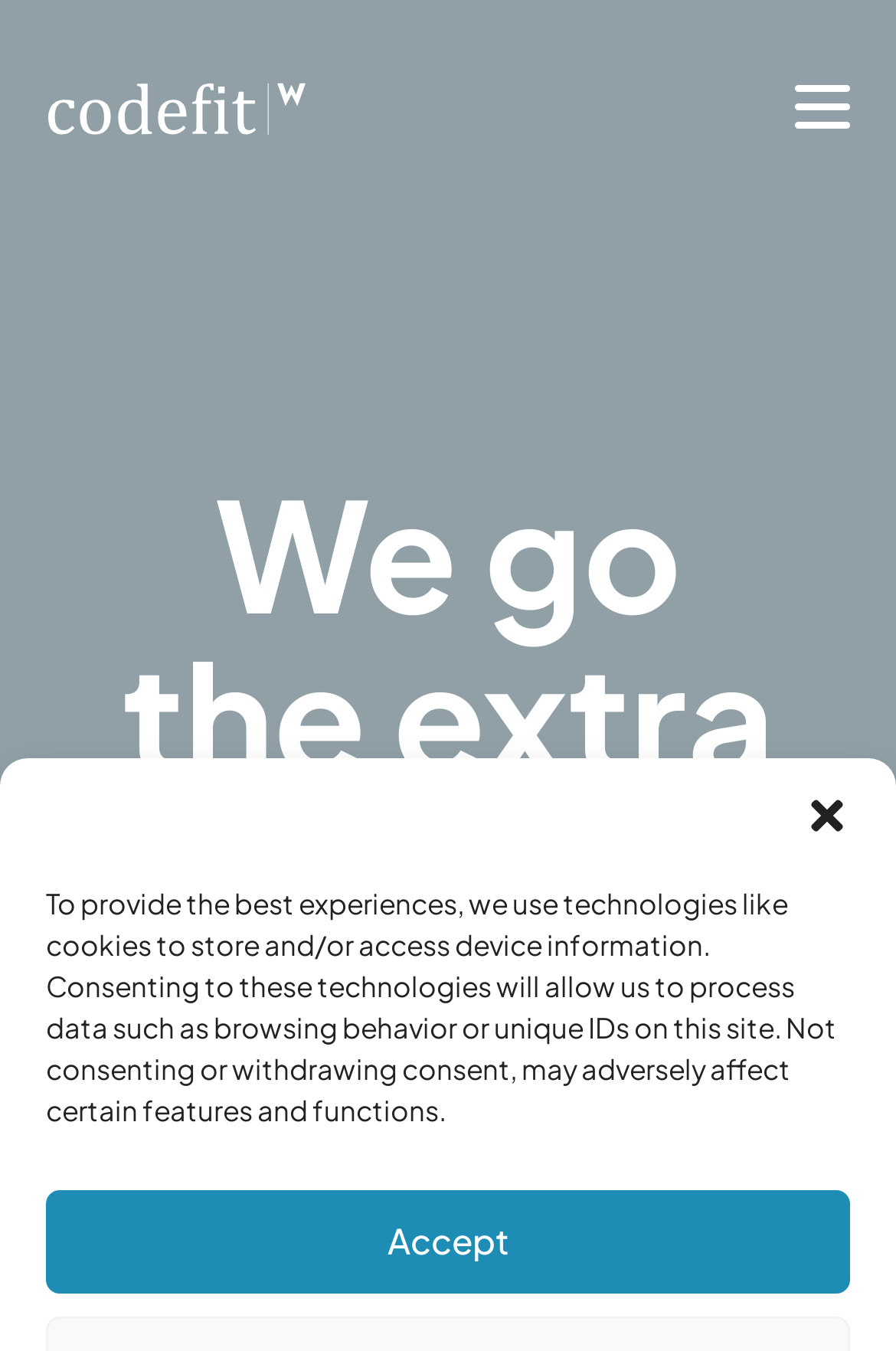What is the first link in the navigation menu?
Use the screenshot to answer the question with a single word or phrase.

Our story